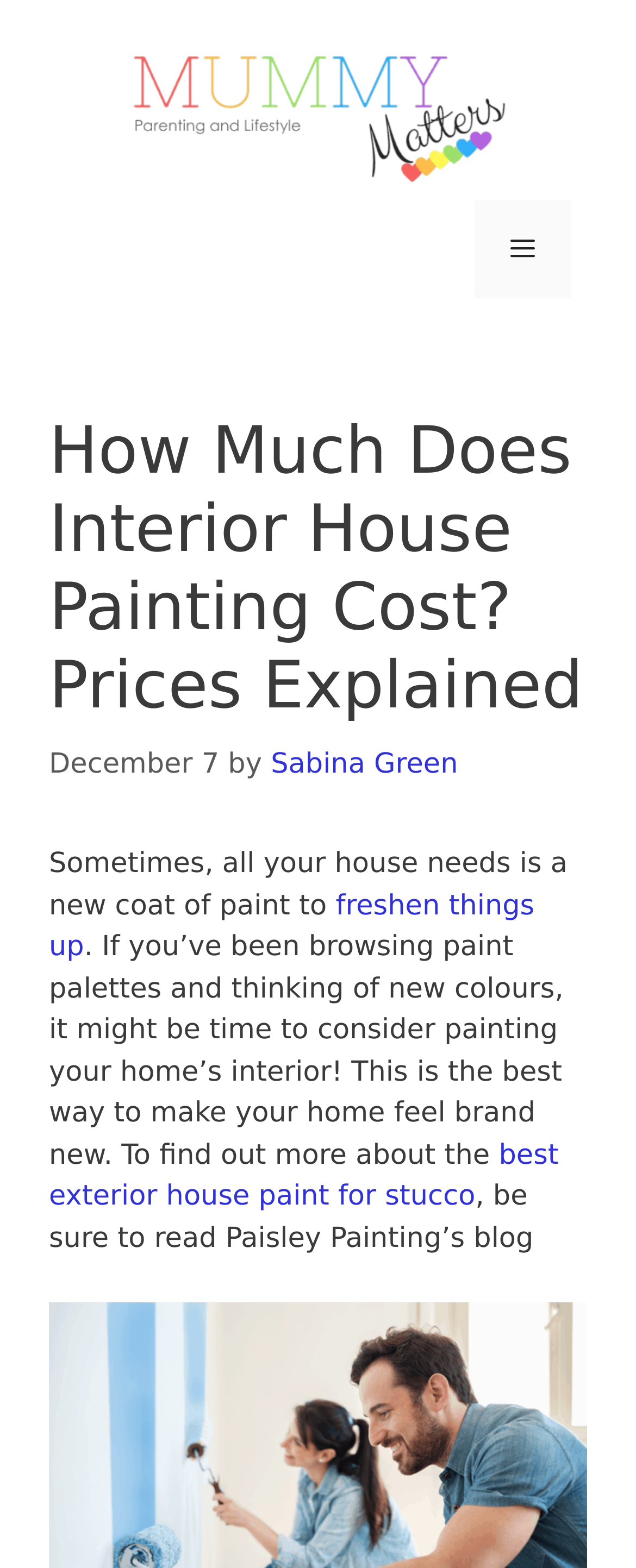Determine the main text heading of the webpage and provide its content.

How Much Does Interior House Painting Cost? Prices Explained